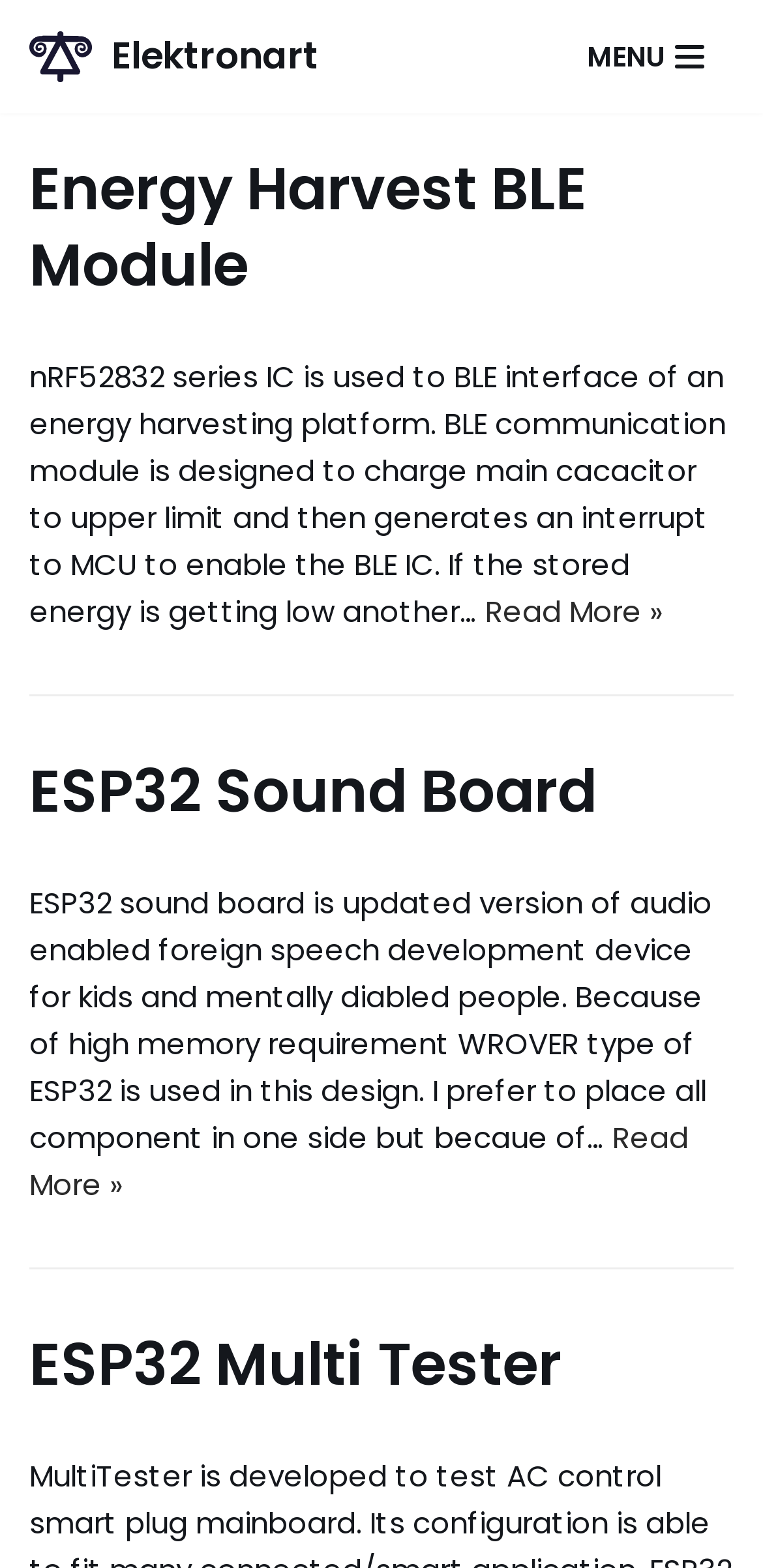Please find the bounding box coordinates of the element that needs to be clicked to perform the following instruction: "Read more about Energy Harvest BLE Module". The bounding box coordinates should be four float numbers between 0 and 1, represented as [left, top, right, bottom].

[0.636, 0.377, 0.869, 0.403]